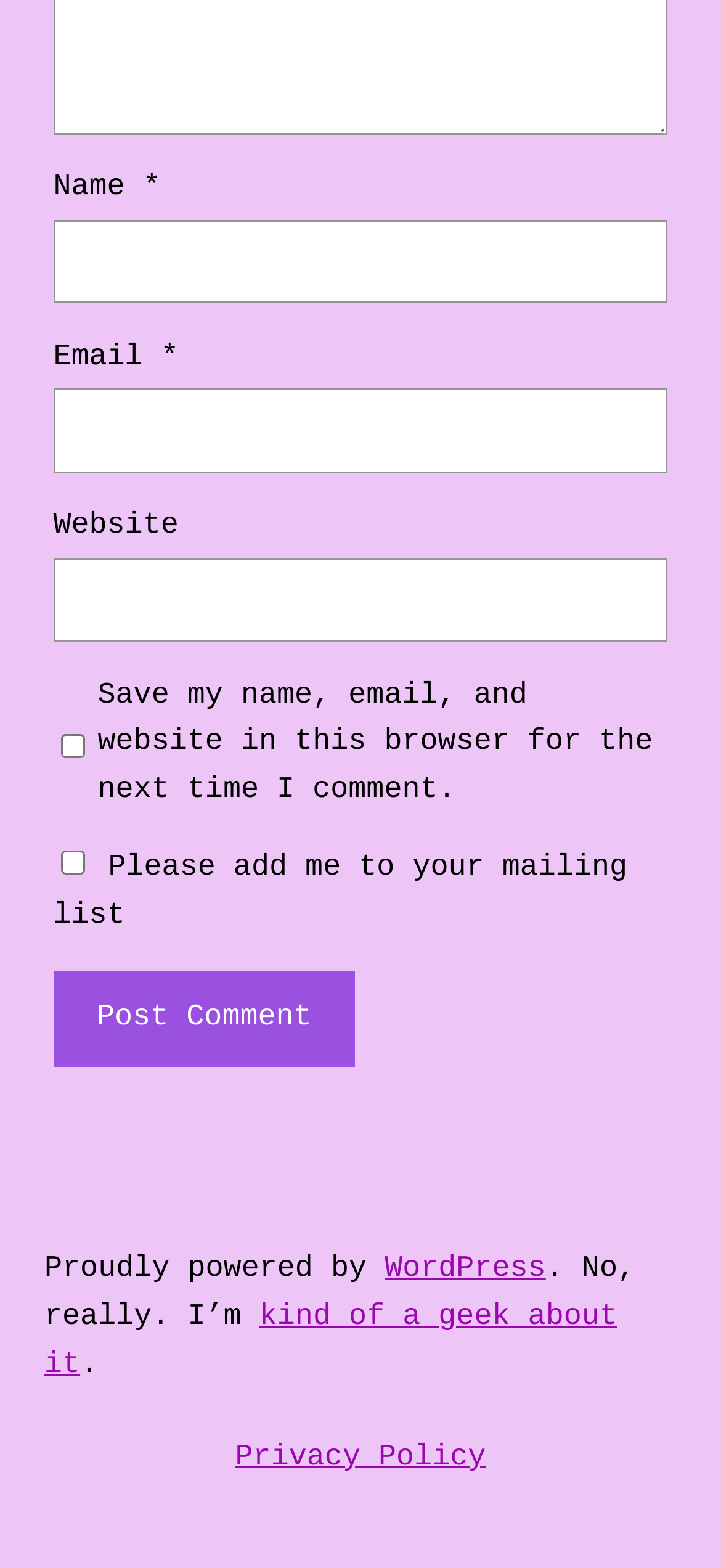Please predict the bounding box coordinates of the element's region where a click is necessary to complete the following instruction: "Input your email". The coordinates should be represented by four float numbers between 0 and 1, i.e., [left, top, right, bottom].

[0.074, 0.248, 0.926, 0.302]